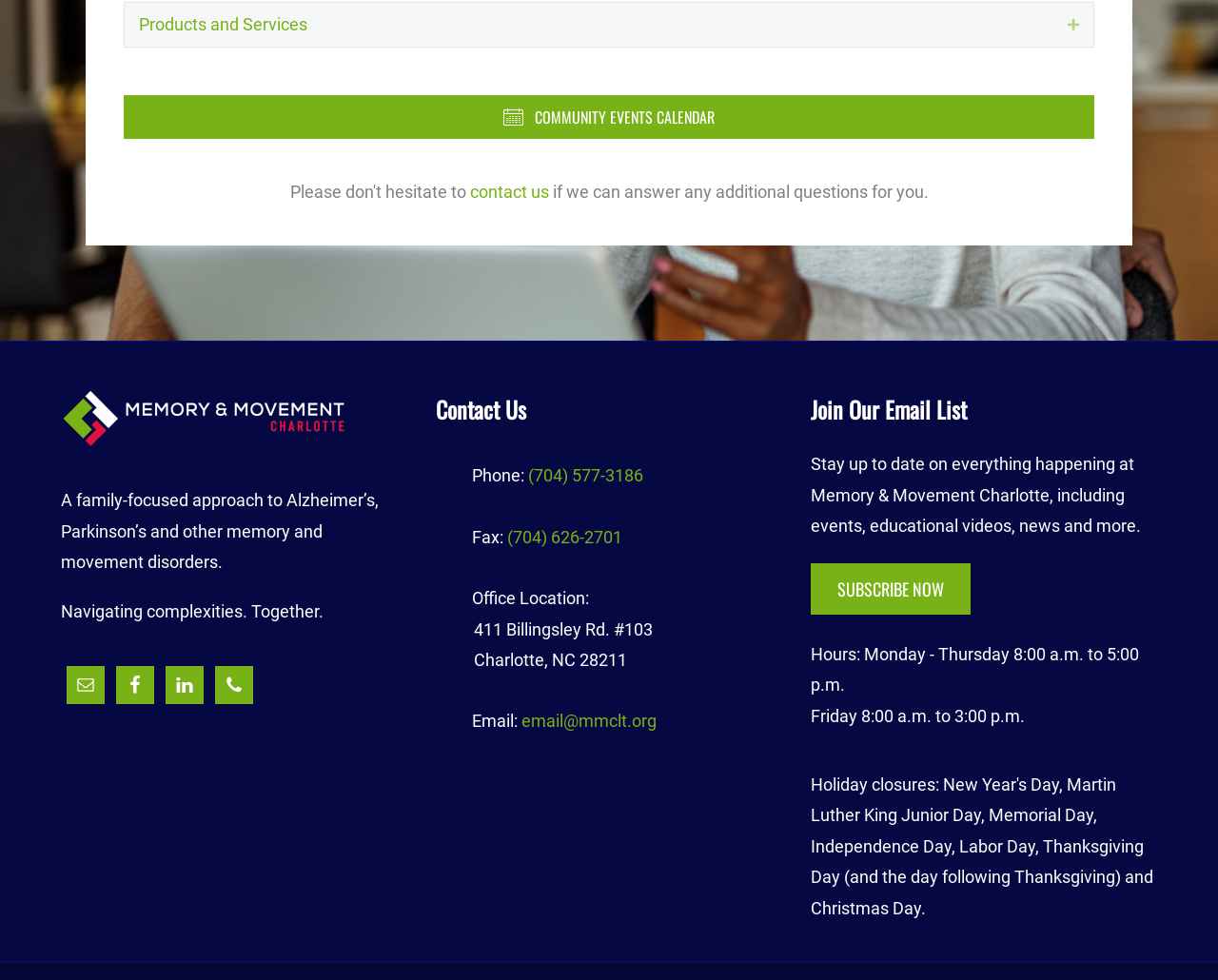Based on the element description, predict the bounding box coordinates (top-left x, top-left y, bottom-right x, bottom-right y) for the UI element in the screenshot: Email

[0.055, 0.679, 0.086, 0.718]